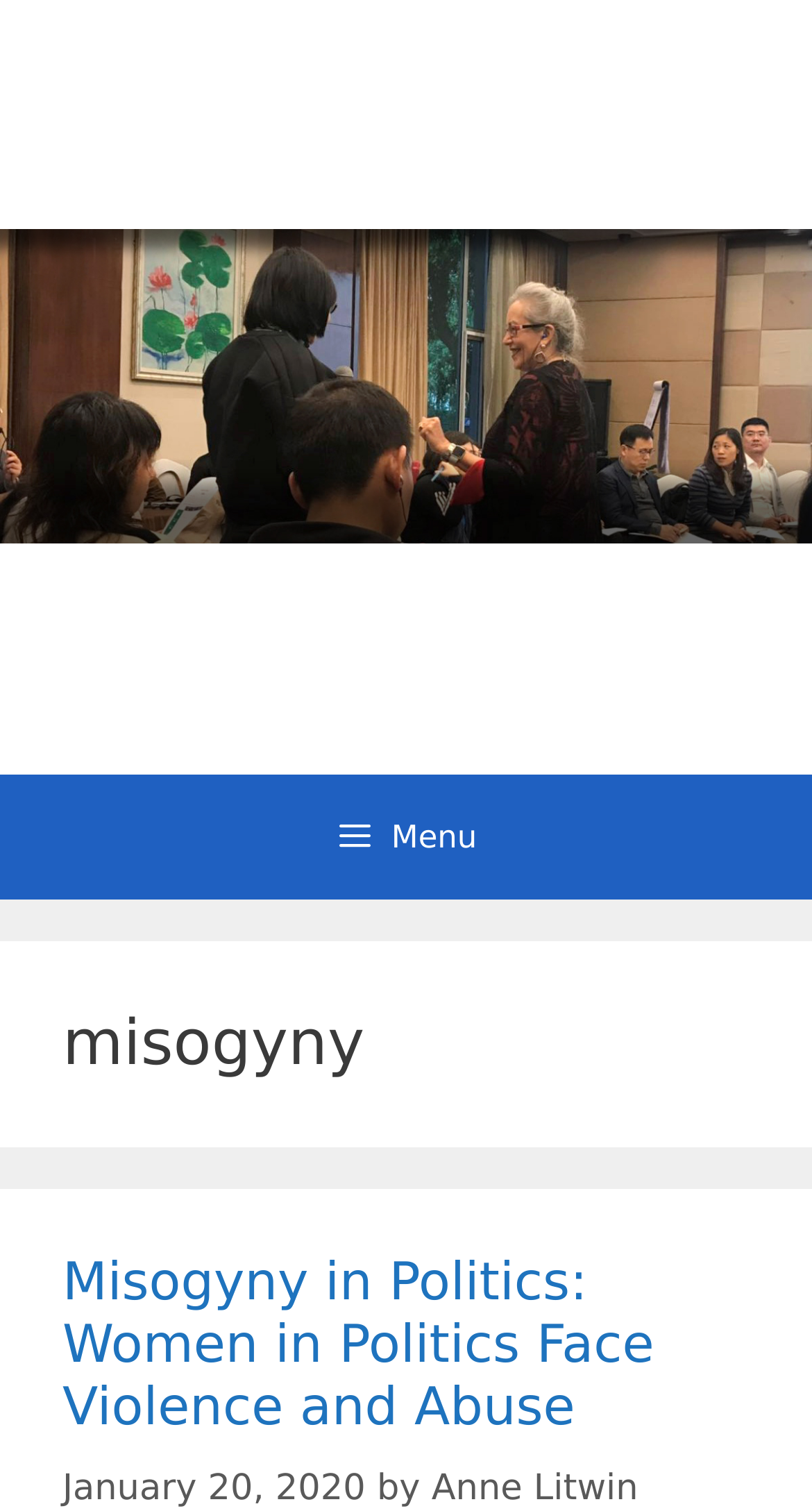Using the format (top-left x, top-left y, bottom-right x, bottom-right y), provide the bounding box coordinates for the described UI element. All values should be floating point numbers between 0 and 1: Uncategorized

None